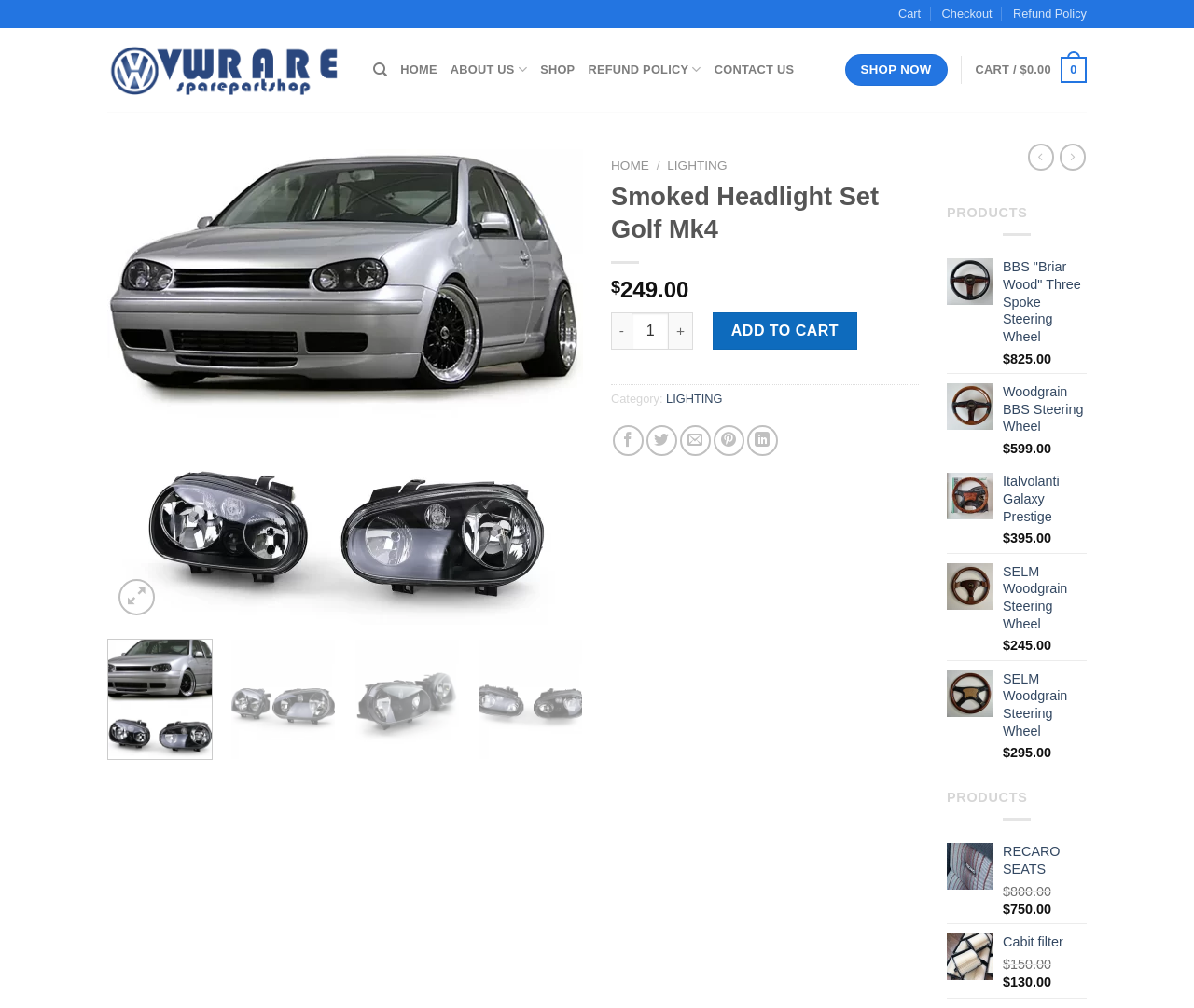What is the price of Smoked Headlight Set Golf Mk4?
Give a single word or phrase answer based on the content of the image.

$249.00